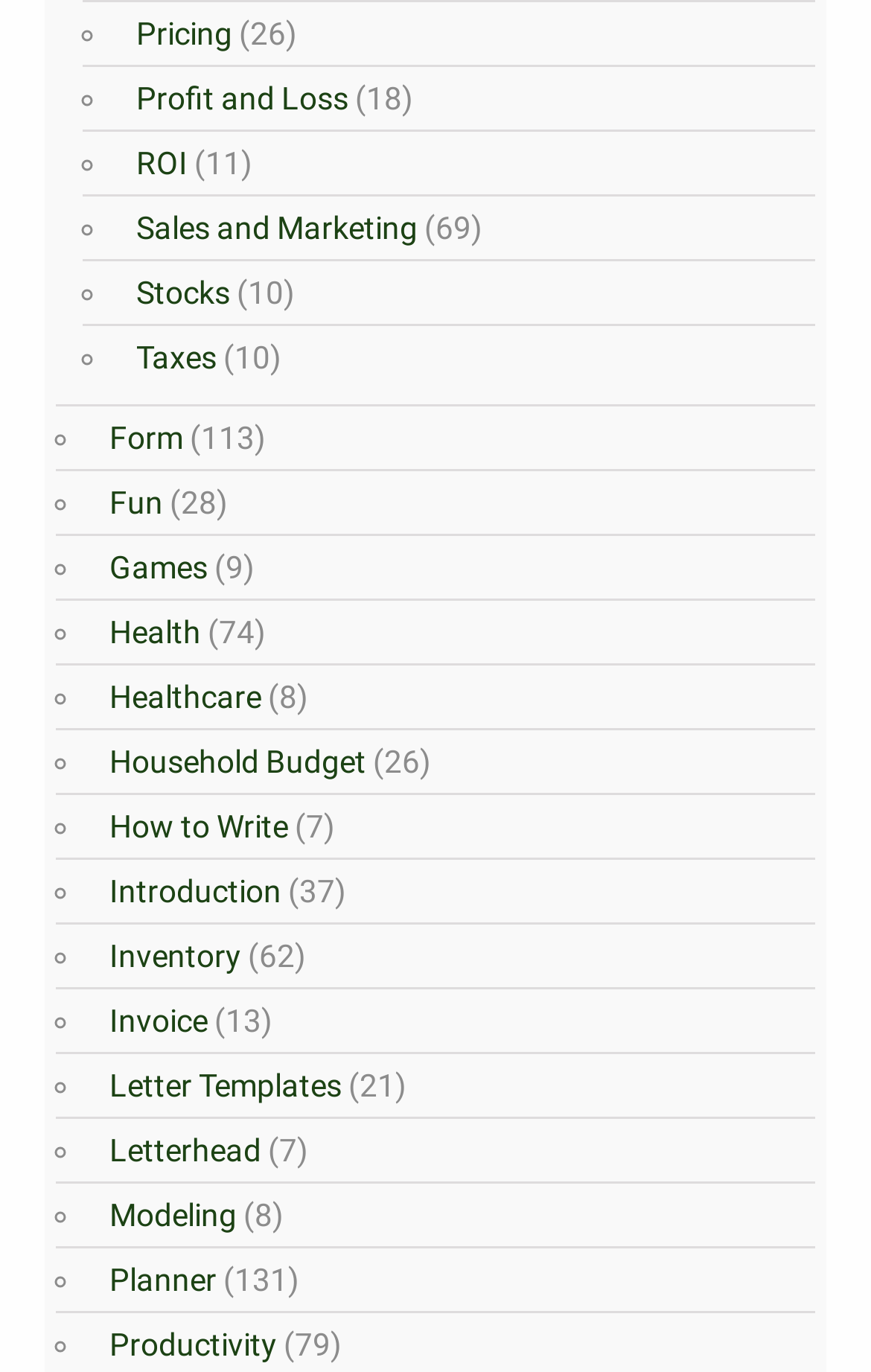Determine the bounding box for the UI element that matches this description: "Productivity".

[0.113, 0.966, 0.318, 0.992]